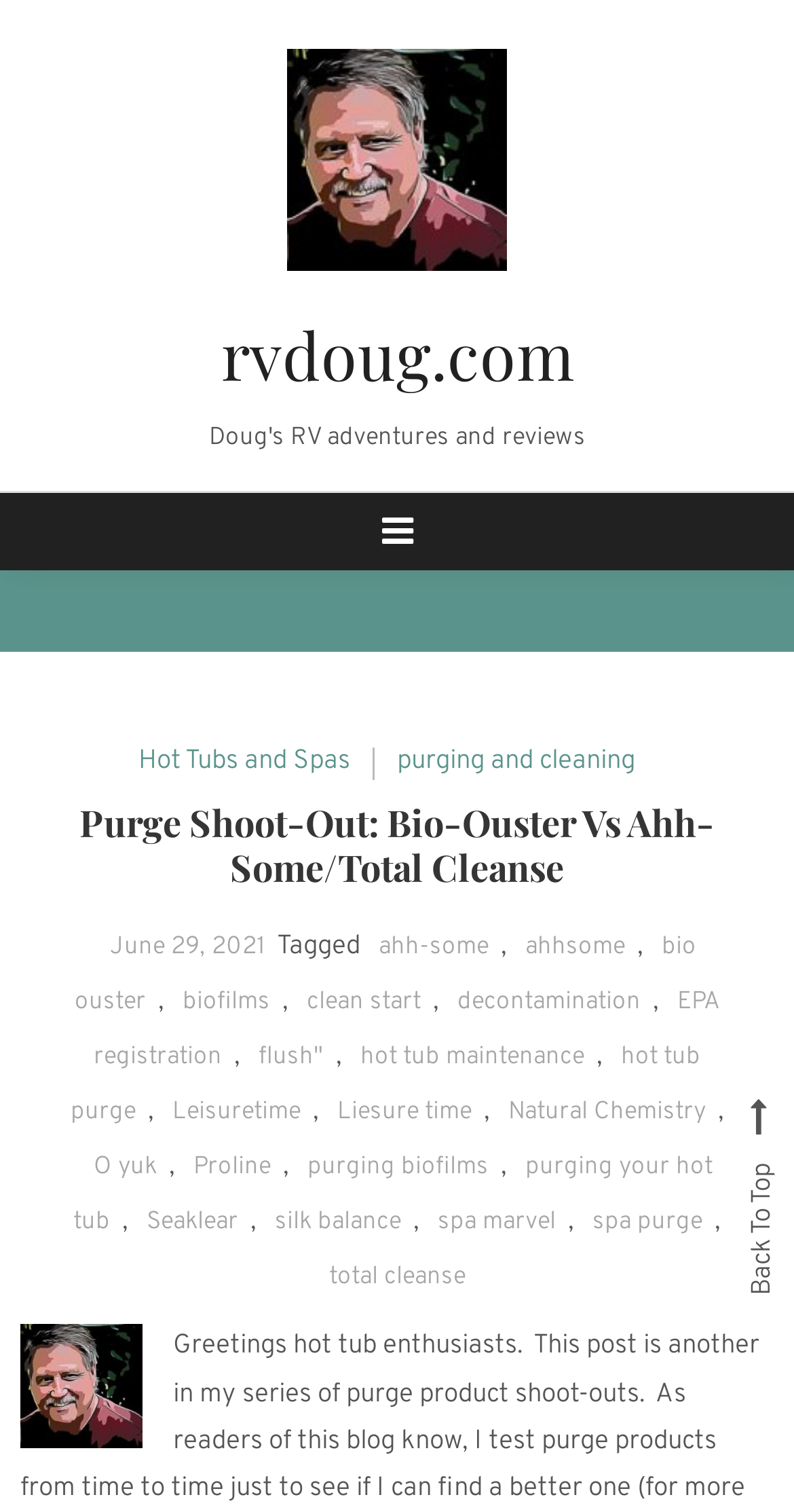Indicate the bounding box coordinates of the clickable region to achieve the following instruction: "Expand the primary menu."

[0.0, 0.326, 1.0, 0.377]